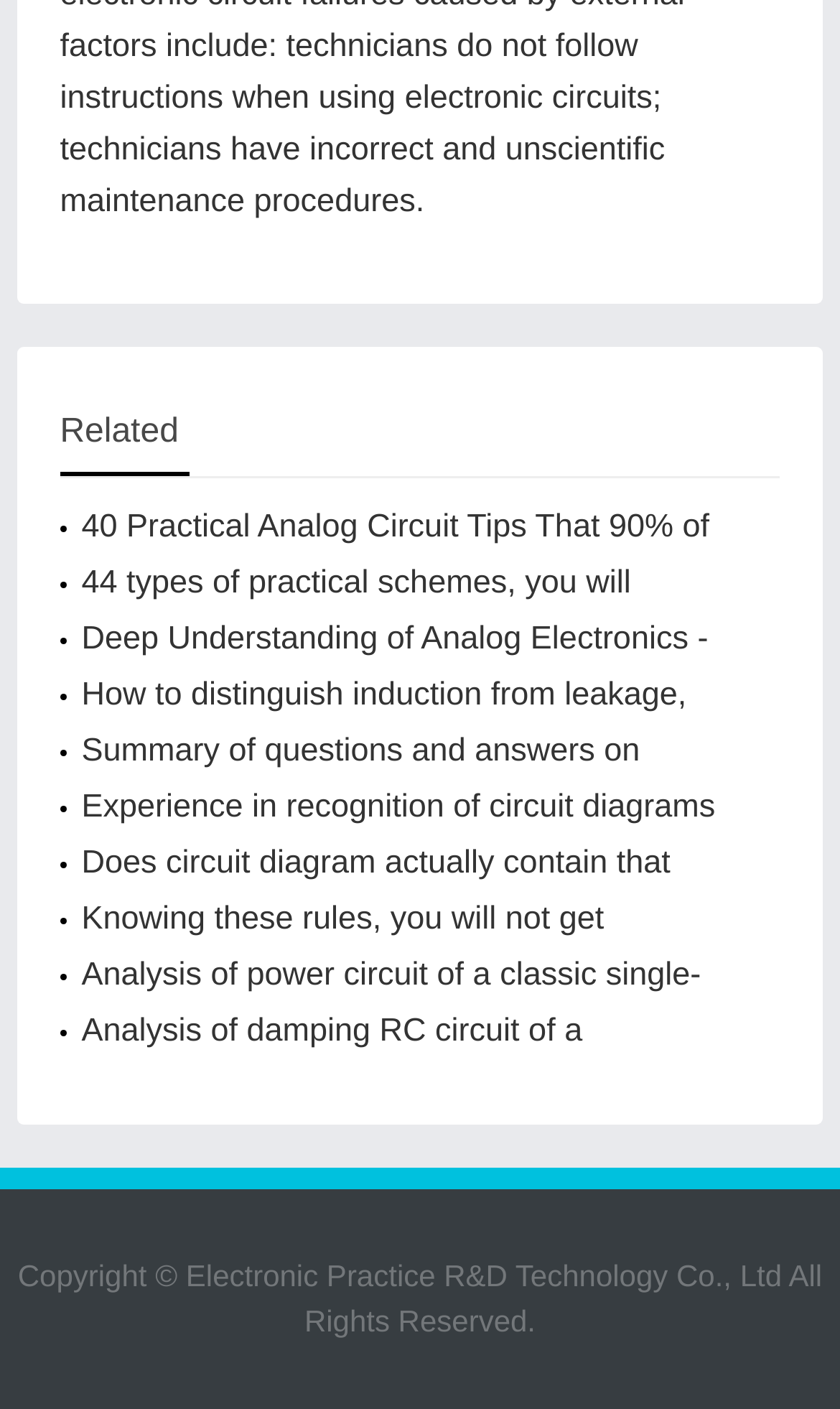Could you determine the bounding box coordinates of the clickable element to complete the instruction: "Click on '40 Practical Analog Circuit Tips That 90% of People Will Ignore'"? Provide the coordinates as four float numbers between 0 and 1, i.e., [left, top, right, bottom].

[0.071, 0.355, 0.852, 0.434]